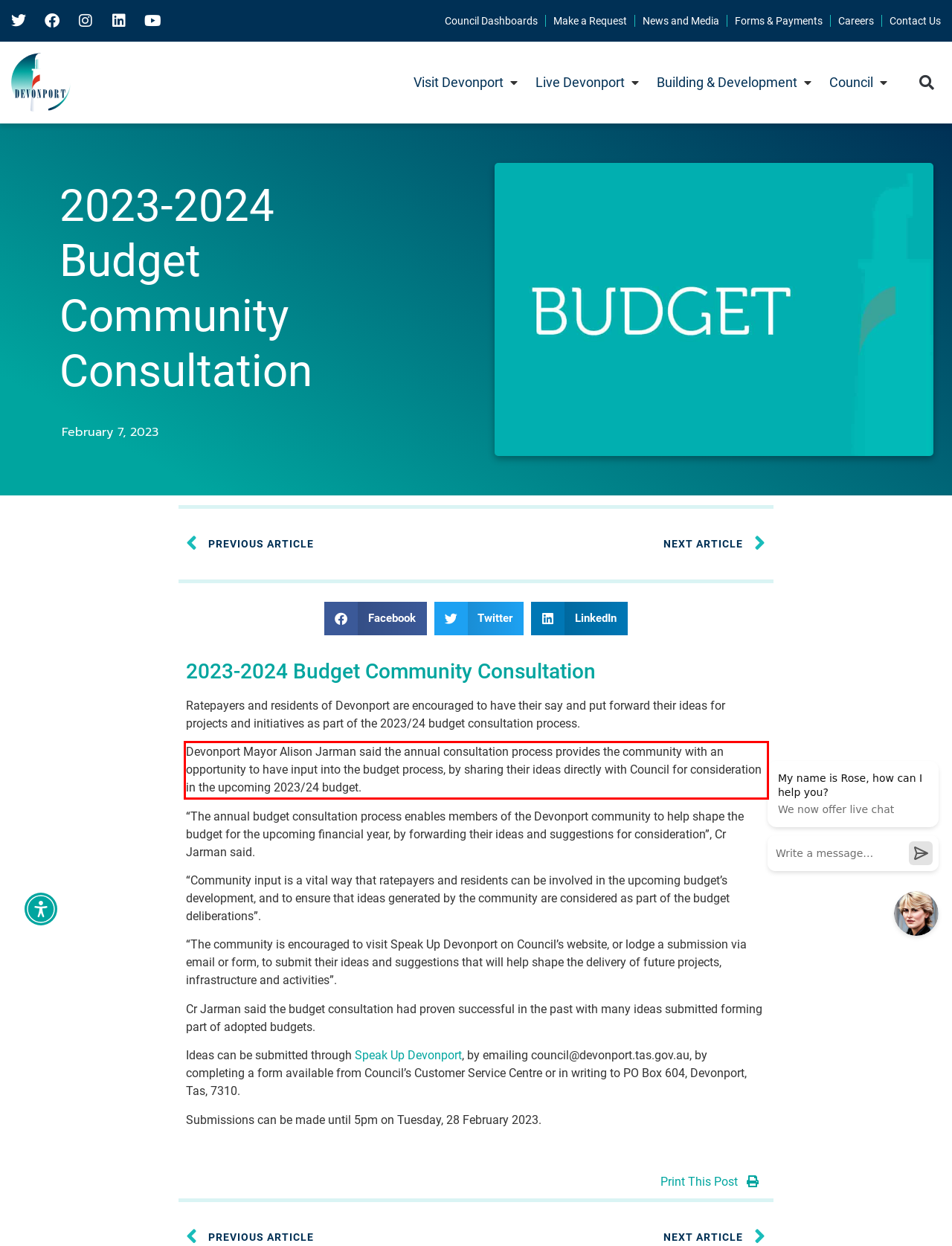Analyze the screenshot of a webpage where a red rectangle is bounding a UI element. Extract and generate the text content within this red bounding box.

Devonport Mayor Alison Jarman said the annual consultation process provides the community with an opportunity to have input into the budget process, by sharing their ideas directly with Council for consideration in the upcoming 2023/24 budget.